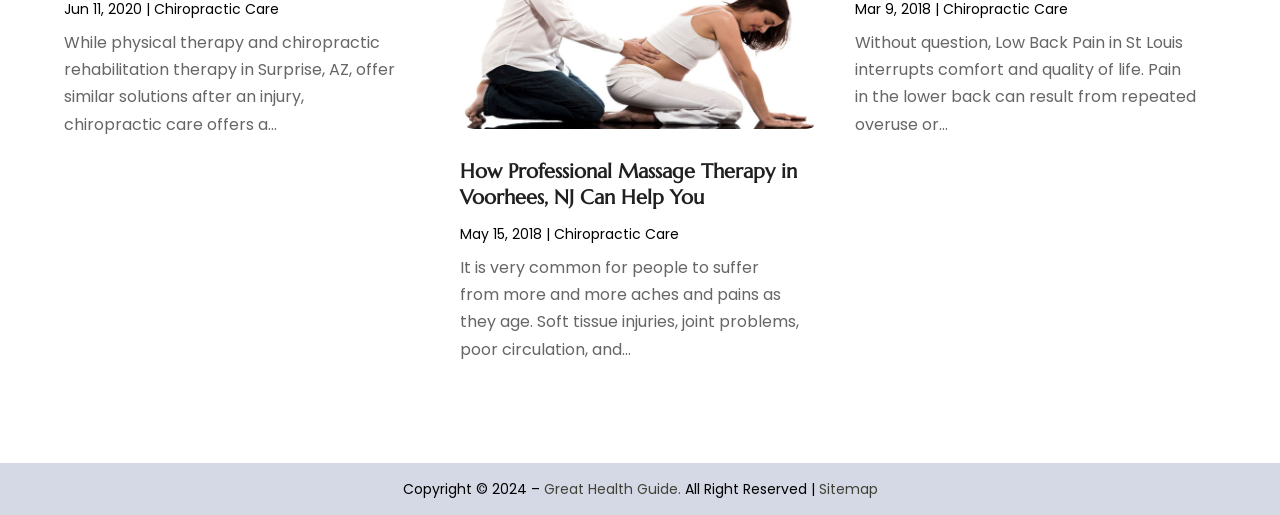Answer briefly with one word or phrase:
How many months are listed on the webpage?

12